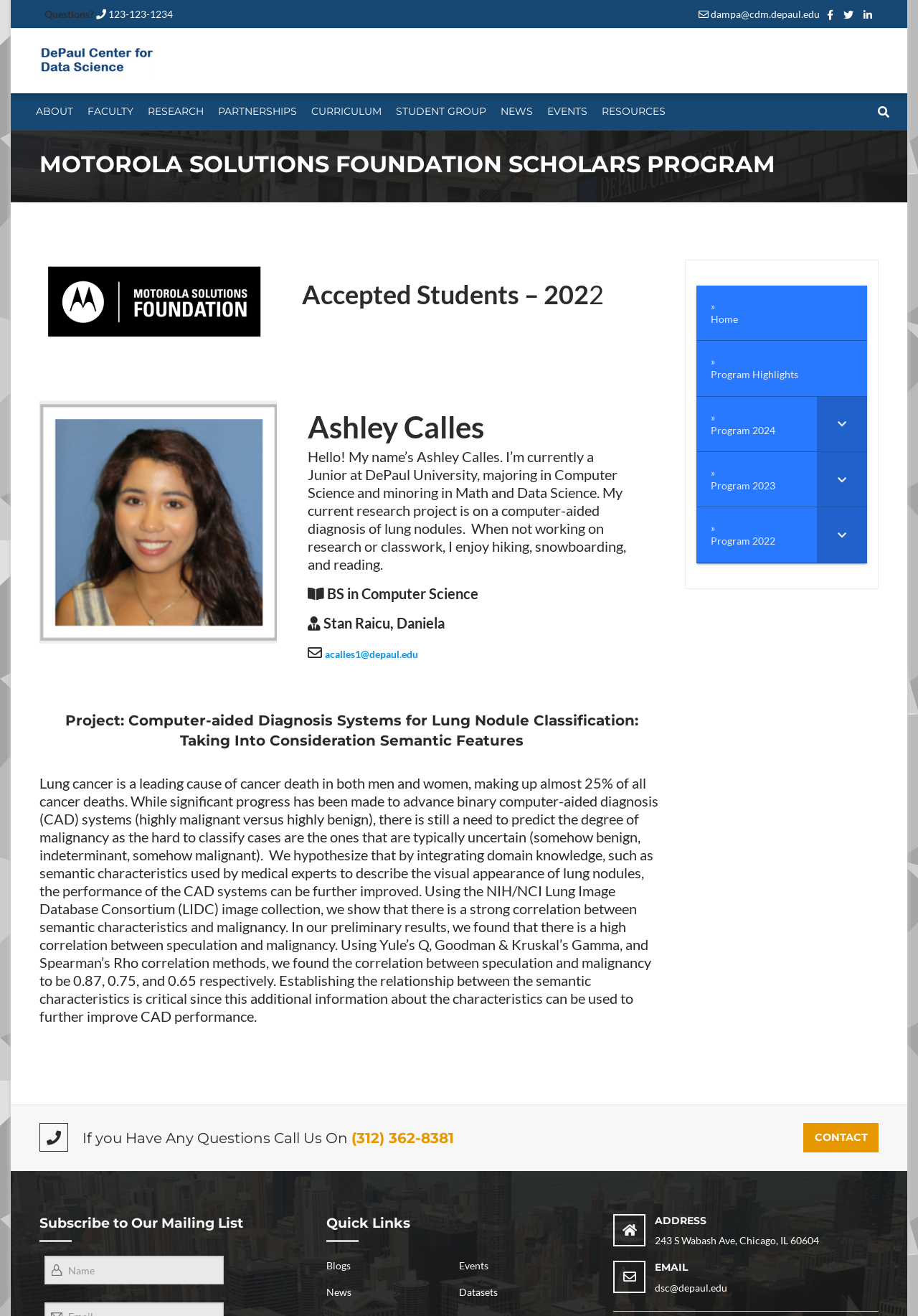Please determine the bounding box coordinates of the section I need to click to accomplish this instruction: "View Ashley Calles' profile".

[0.335, 0.311, 0.527, 0.338]